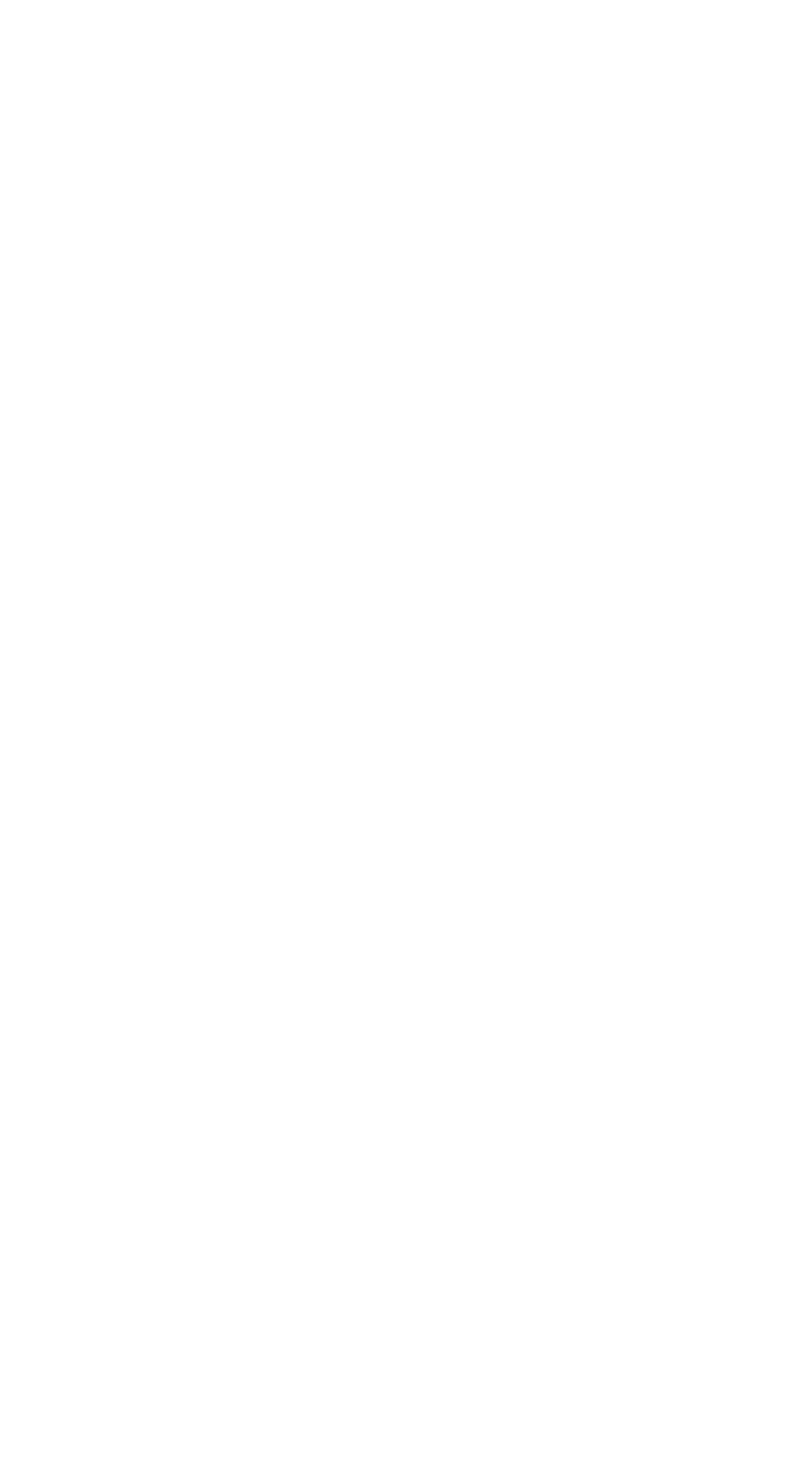Respond with a single word or phrase:
What is the purpose of the 'RELATED' section?

To show related contents and articles